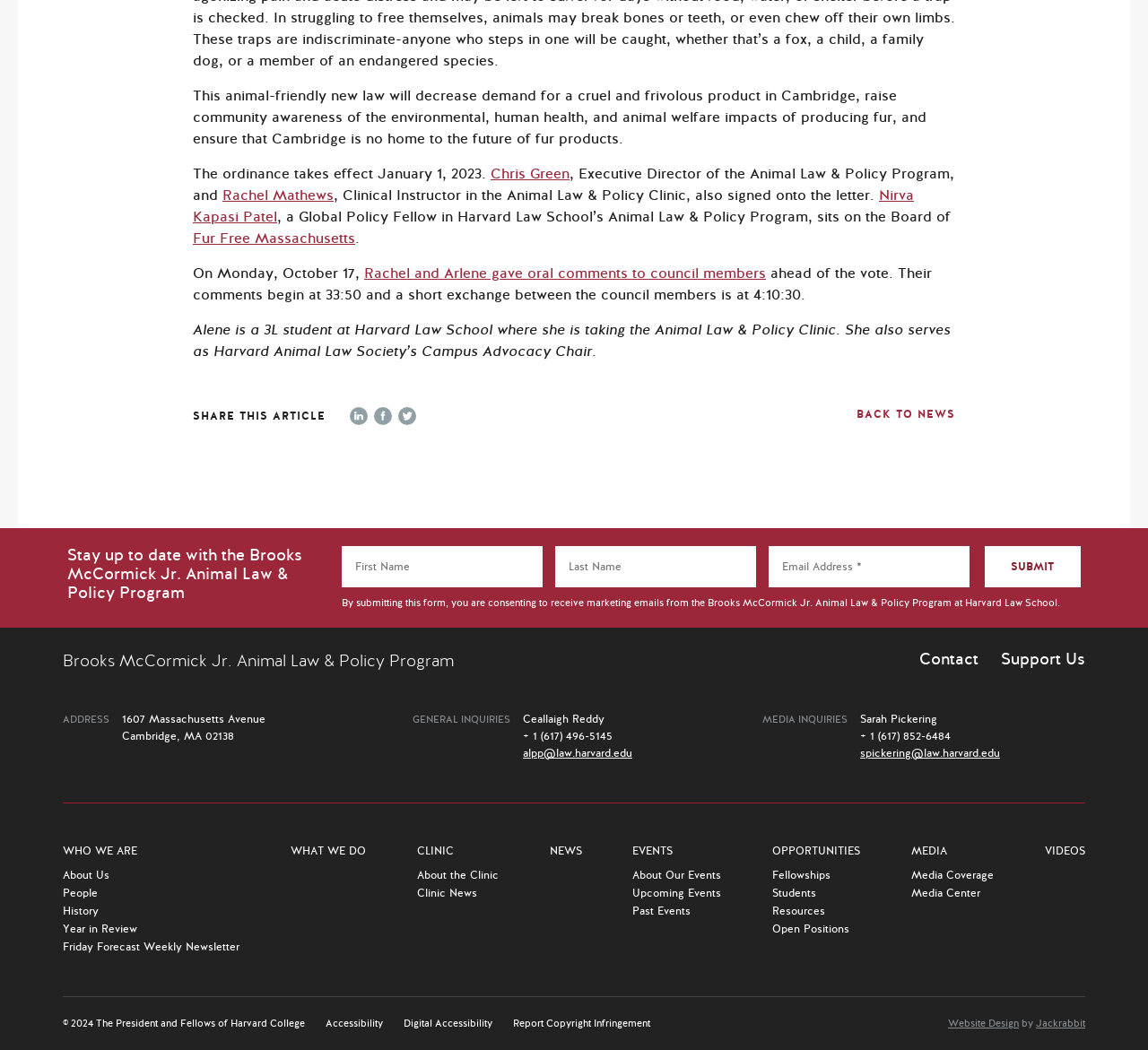Who signed onto the letter?
Look at the image and provide a detailed response to the question.

The text mentions that Chris Green, Executive Director of the Animal Law & Policy Program, Rachel Mathews, Clinical Instructor in the Animal Law & Policy Clinic, and Nirva Kapasi Patel, a Global Policy Fellow in Harvard Law School’s Animal Law & Policy Program, signed onto the letter.